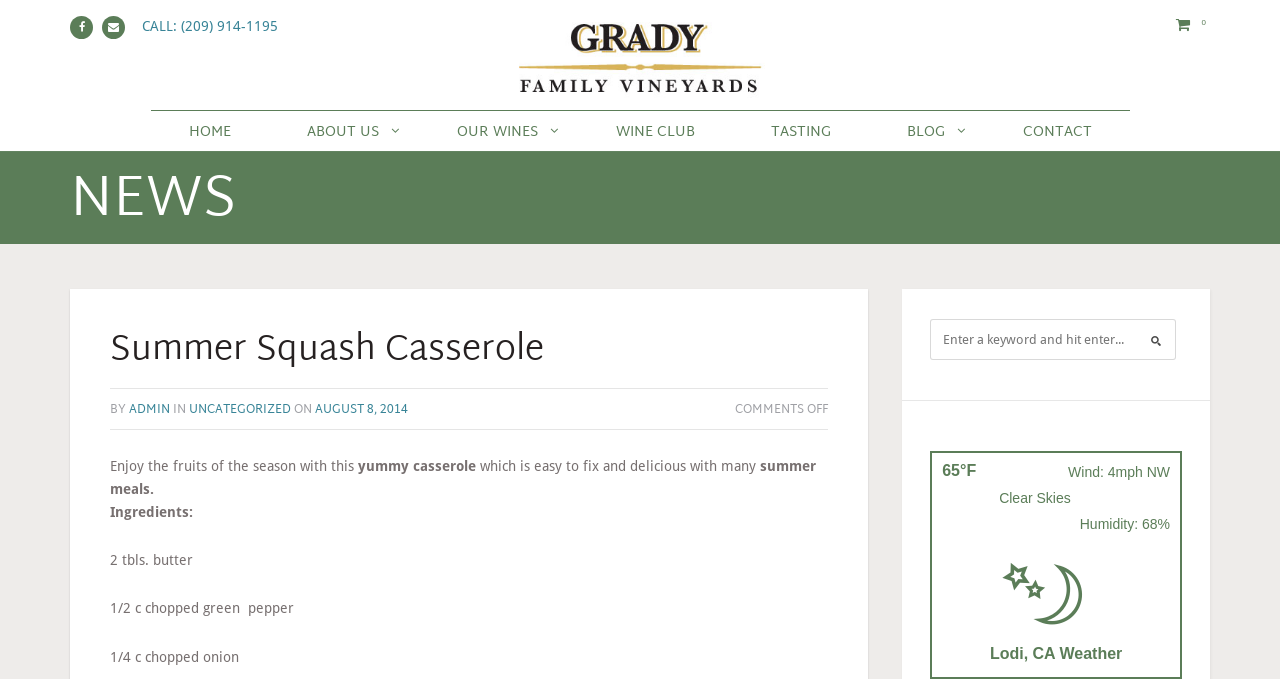What is the category of the blog post?
Answer the question with as much detail as you can, using the image as a reference.

I found the answer by examining the link element with the text 'UNCATEGORIZED' which is located near the blog post metadata section of the webpage, indicating that it is the category of the blog post.